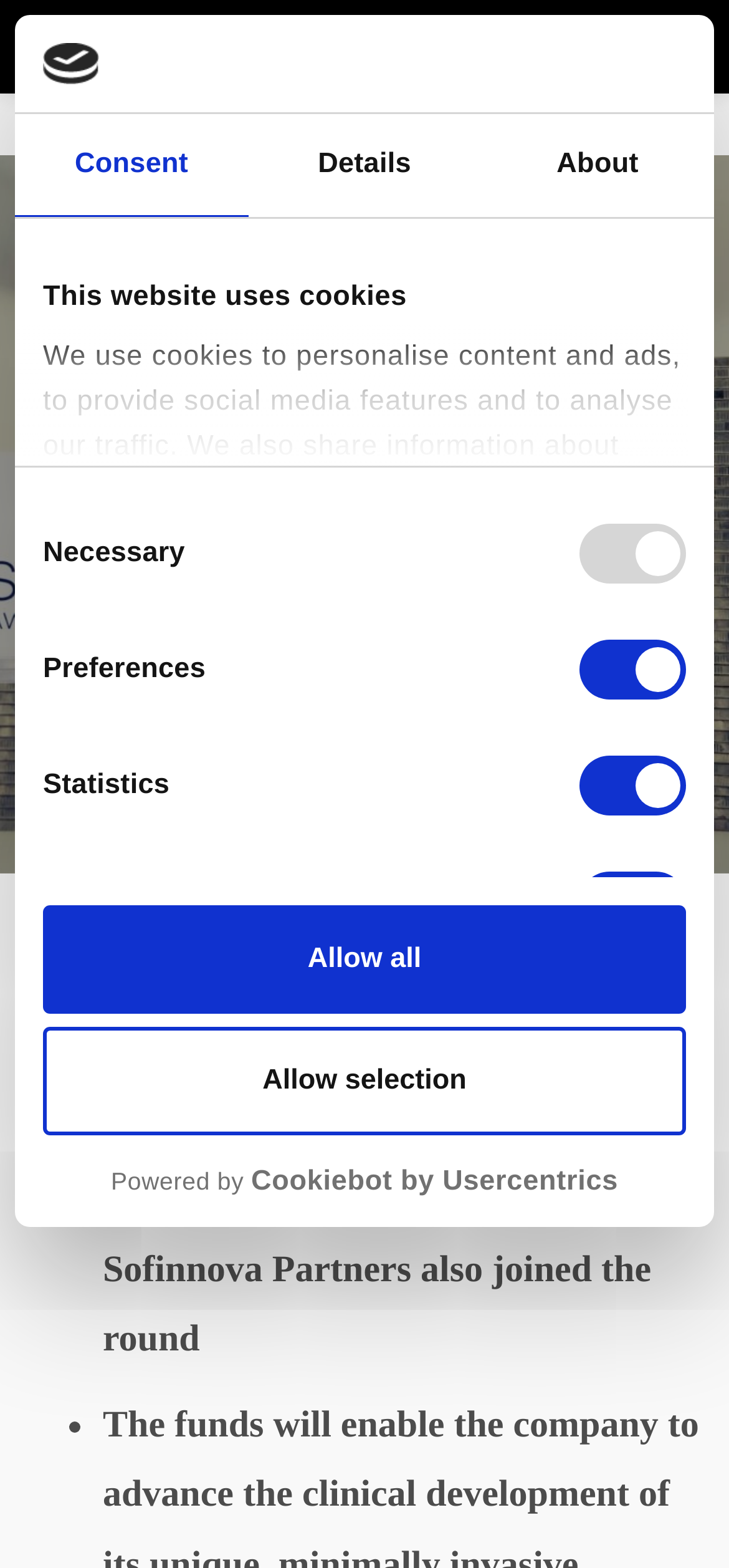Use a single word or phrase to answer the following:
What is the purpose of the checkboxes?

Selecting cookie preferences